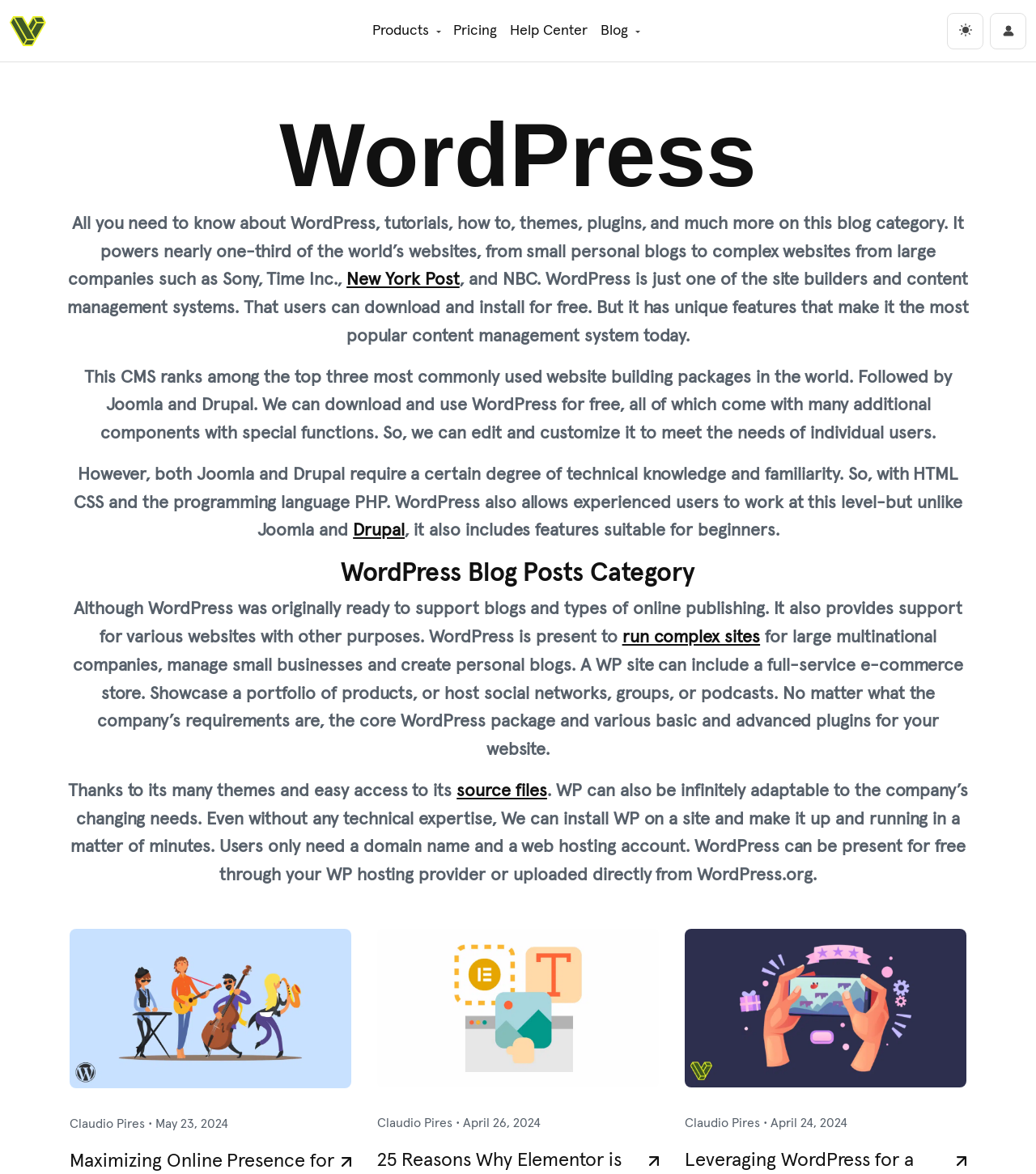Identify the bounding box coordinates of the region that needs to be clicked to carry out this instruction: "Click on the 'Maximizing Online Presence for Musicians with WordPress Themes' link". Provide these coordinates as four float numbers ranging from 0 to 1, i.e., [left, top, right, bottom].

[0.067, 0.791, 0.339, 0.927]